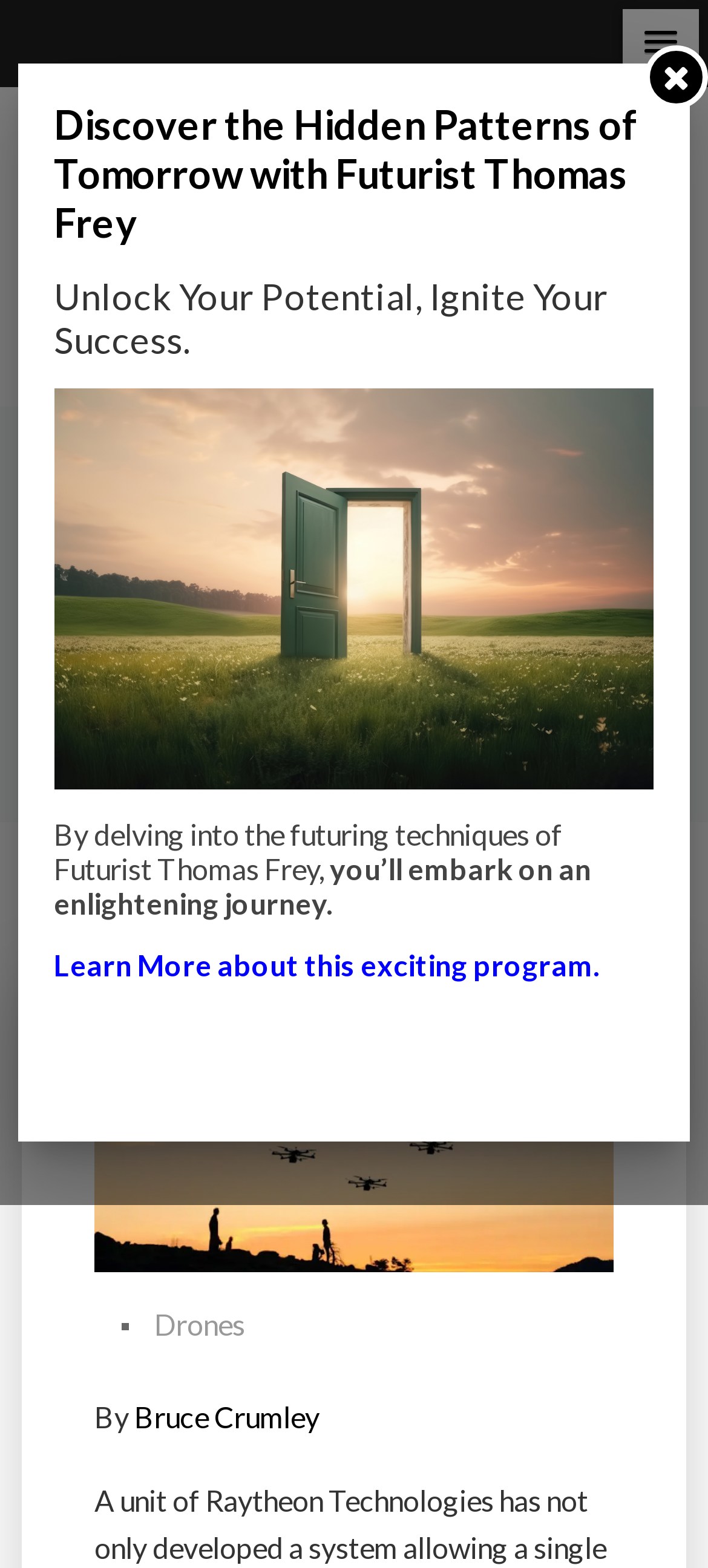Based on the image, provide a detailed and complete answer to the question: 
Who is the author of the article?

The answer can be found by looking at the link element with the text 'Bruce Crumley' which appears below the main heading of the webpage.